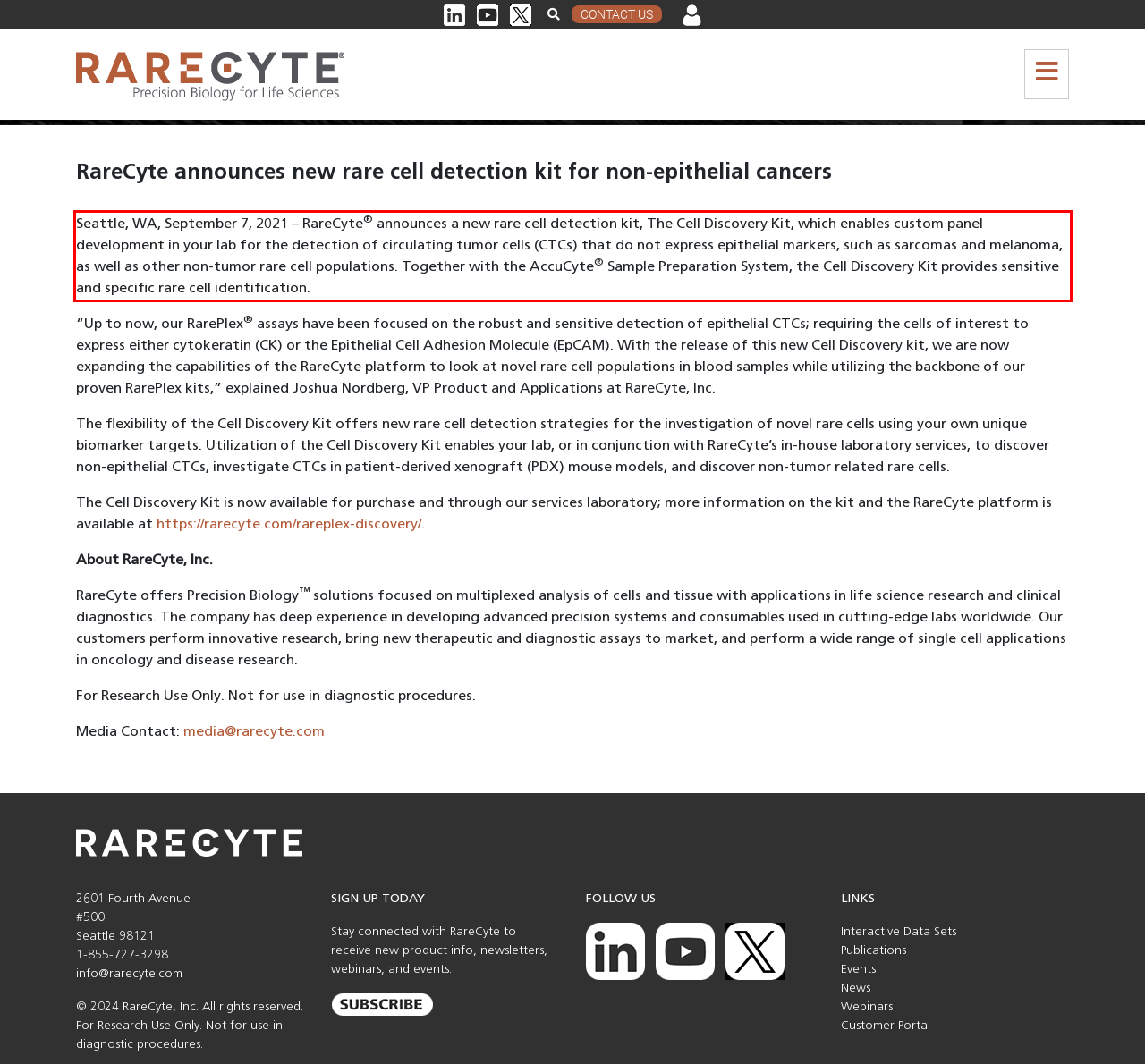You are provided with a screenshot of a webpage that includes a UI element enclosed in a red rectangle. Extract the text content inside this red rectangle.

Seattle, WA, September 7, 2021 – RareCyte® announces a new rare cell detection kit, The Cell Discovery Kit, which enables custom panel development in your lab for the detection of circulating tumor cells (CTCs) that do not express epithelial markers, such as sarcomas and melanoma, as well as other non-tumor rare cell populations. Together with the AccuCyte® Sample Preparation System, the Cell Discovery Kit provides sensitive and specific rare cell identification.